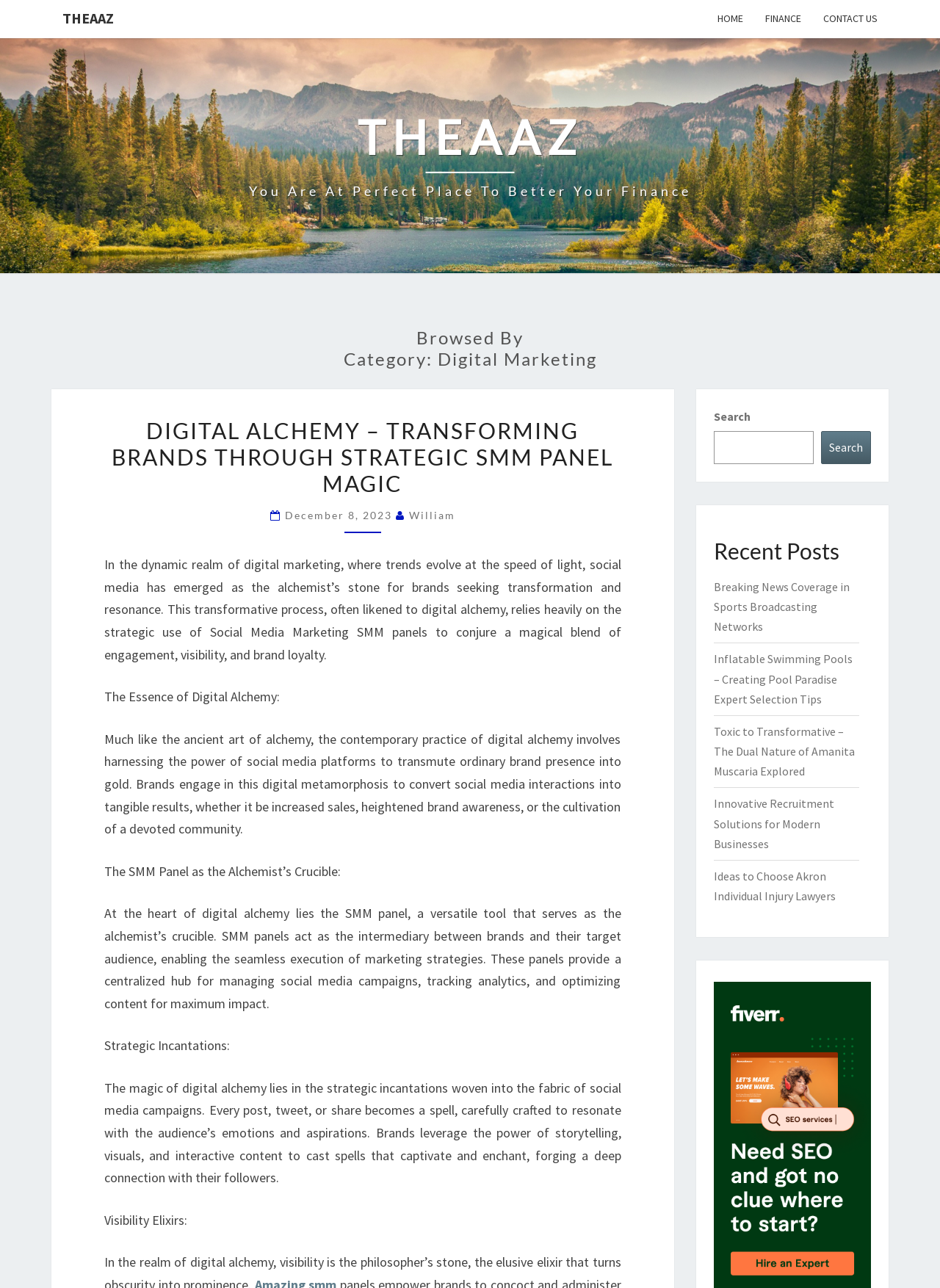Give a short answer to this question using one word or a phrase:
What can be found in the 'Recent Posts' section?

Links to recent articles